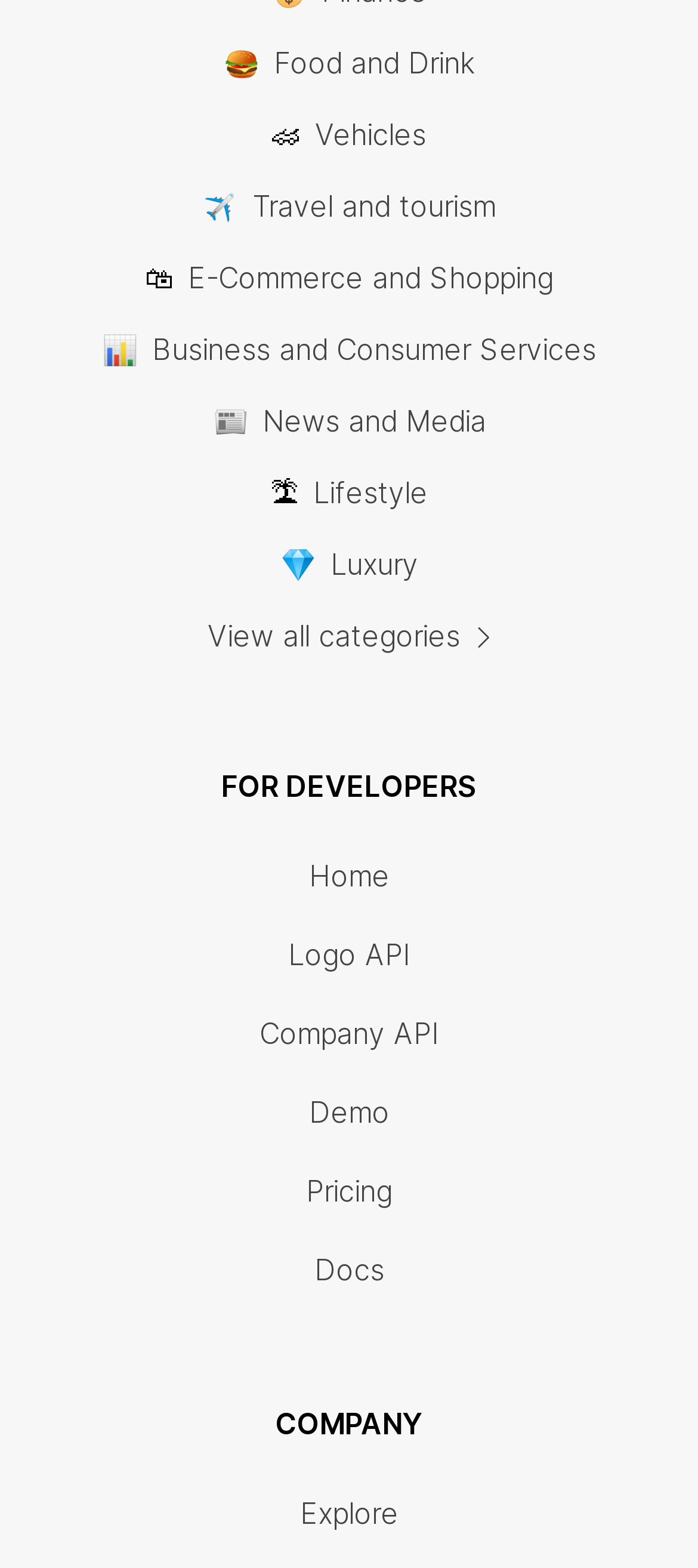What is the first category listed?
From the image, provide a succinct answer in one word or a short phrase.

Food and Drink